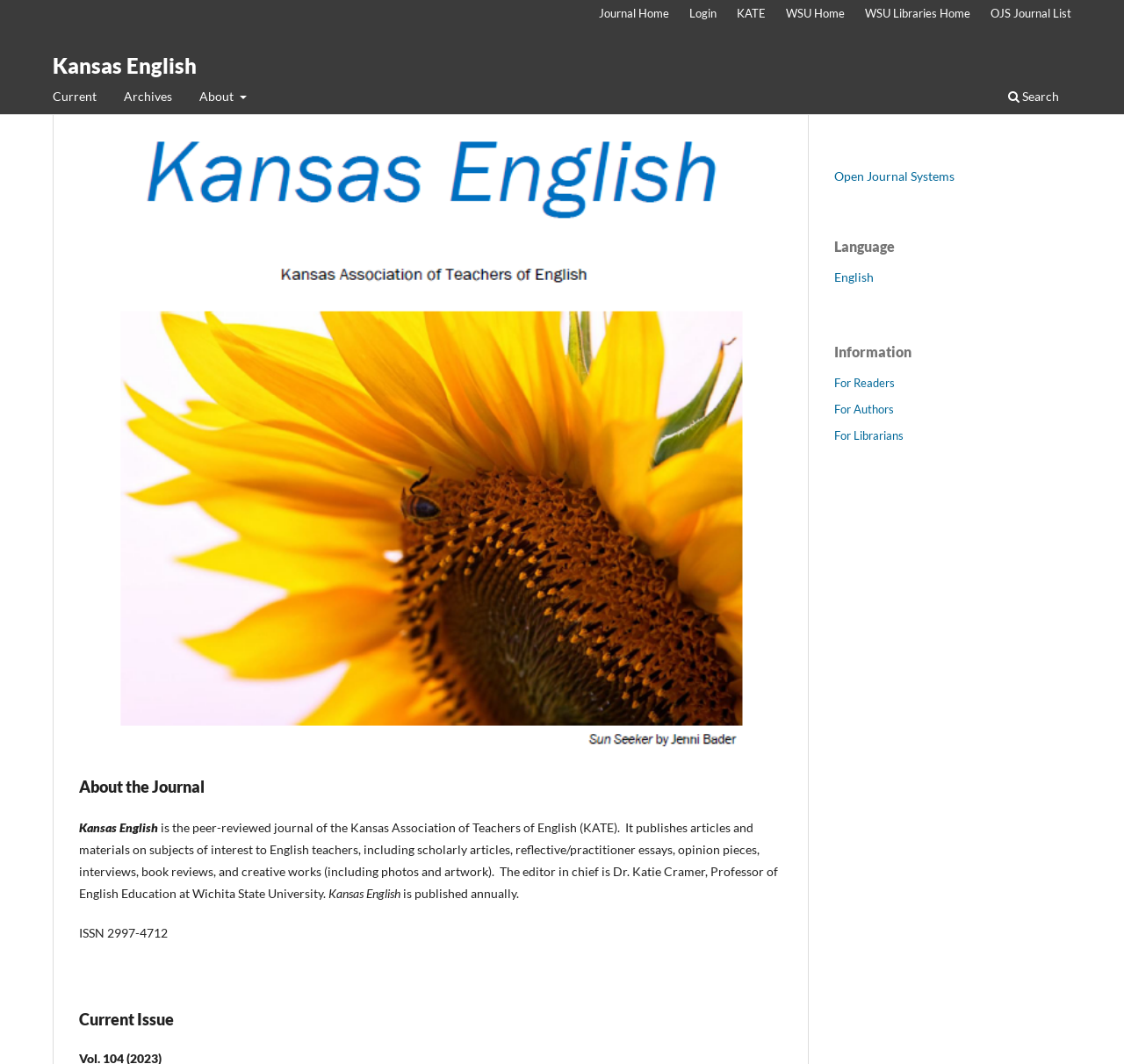Locate the bounding box of the UI element described in the following text: "Journal Home".

[0.525, 0.0, 0.603, 0.025]